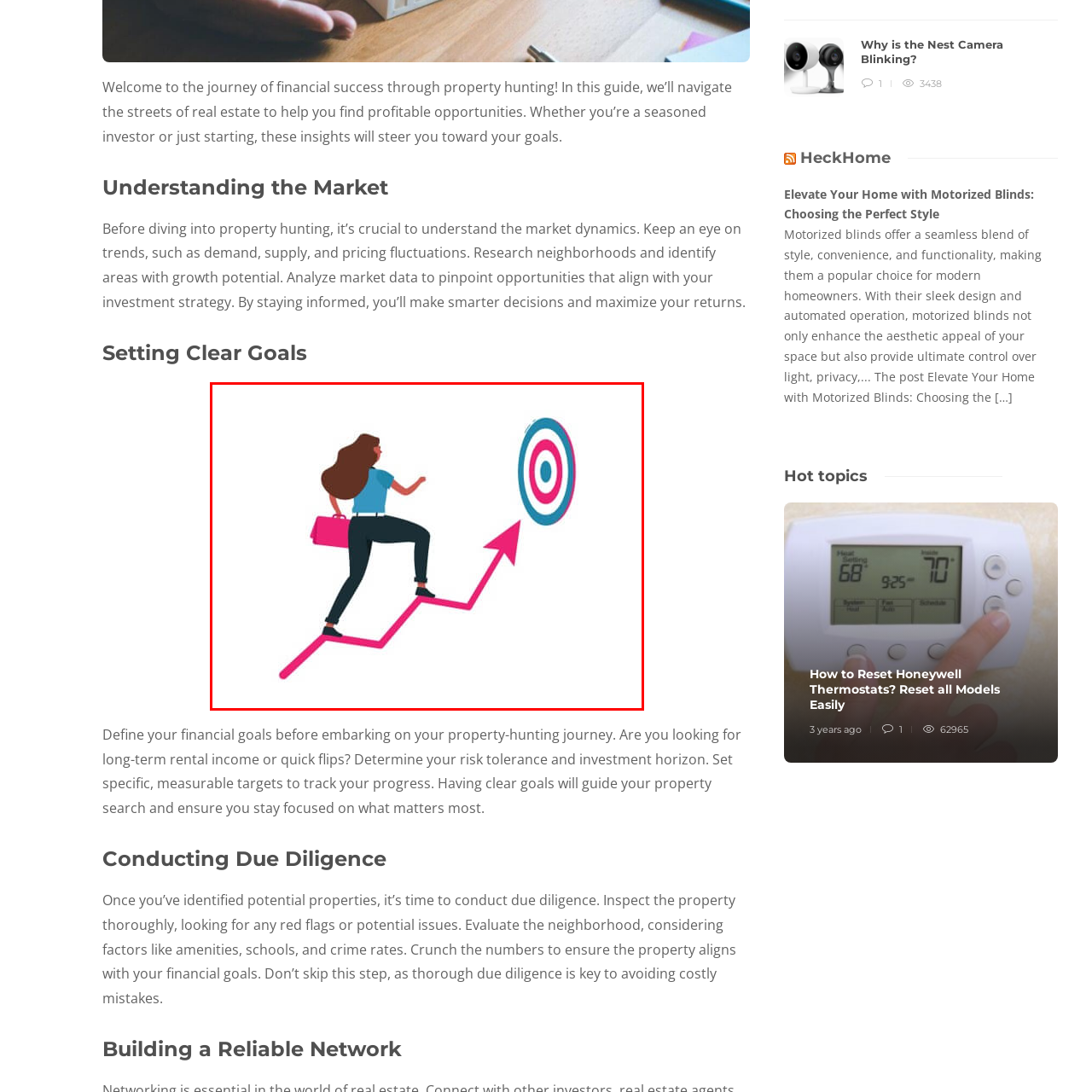Construct a detailed caption for the image enclosed in the red box.

The image depicts a determined woman confidently climbing a stylized staircase that forms an upward arrow, symbolizing progress and success. She carries a pink briefcase, emphasizing her professional ambition as she approaches a target, represented by a bullseye, at the top of the staircase. This visual representation aligns with the theme of "Setting Clear Goals" in property hunting, encouraging investors to define their financial objectives and stay focused on their paths to success. The vibrant colors and dynamic composition highlight the motivation and clarity needed for productive decision-making in real estate endeavors.